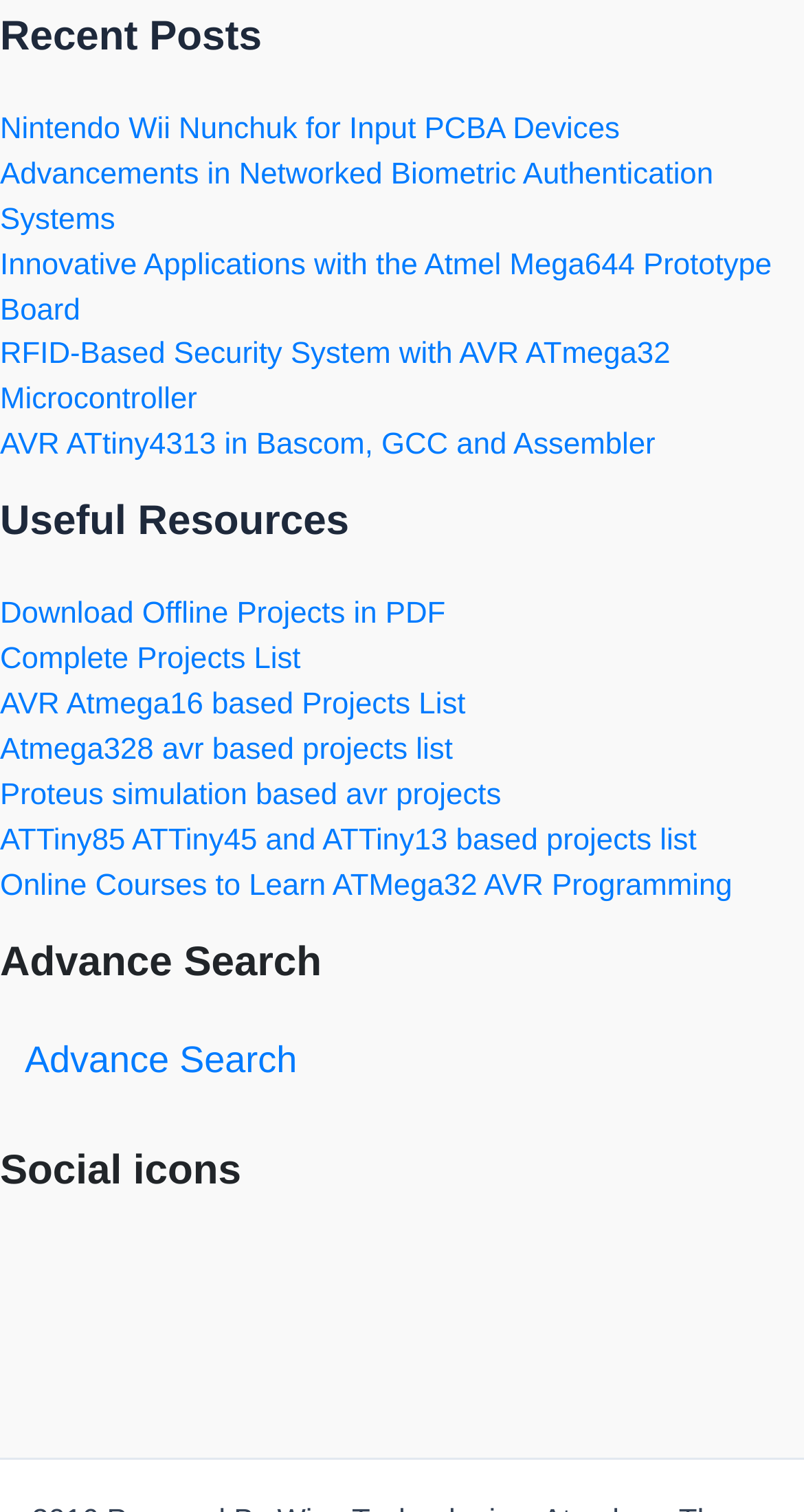Locate the bounding box coordinates of the clickable region to complete the following instruction: "go to Facebook."

None